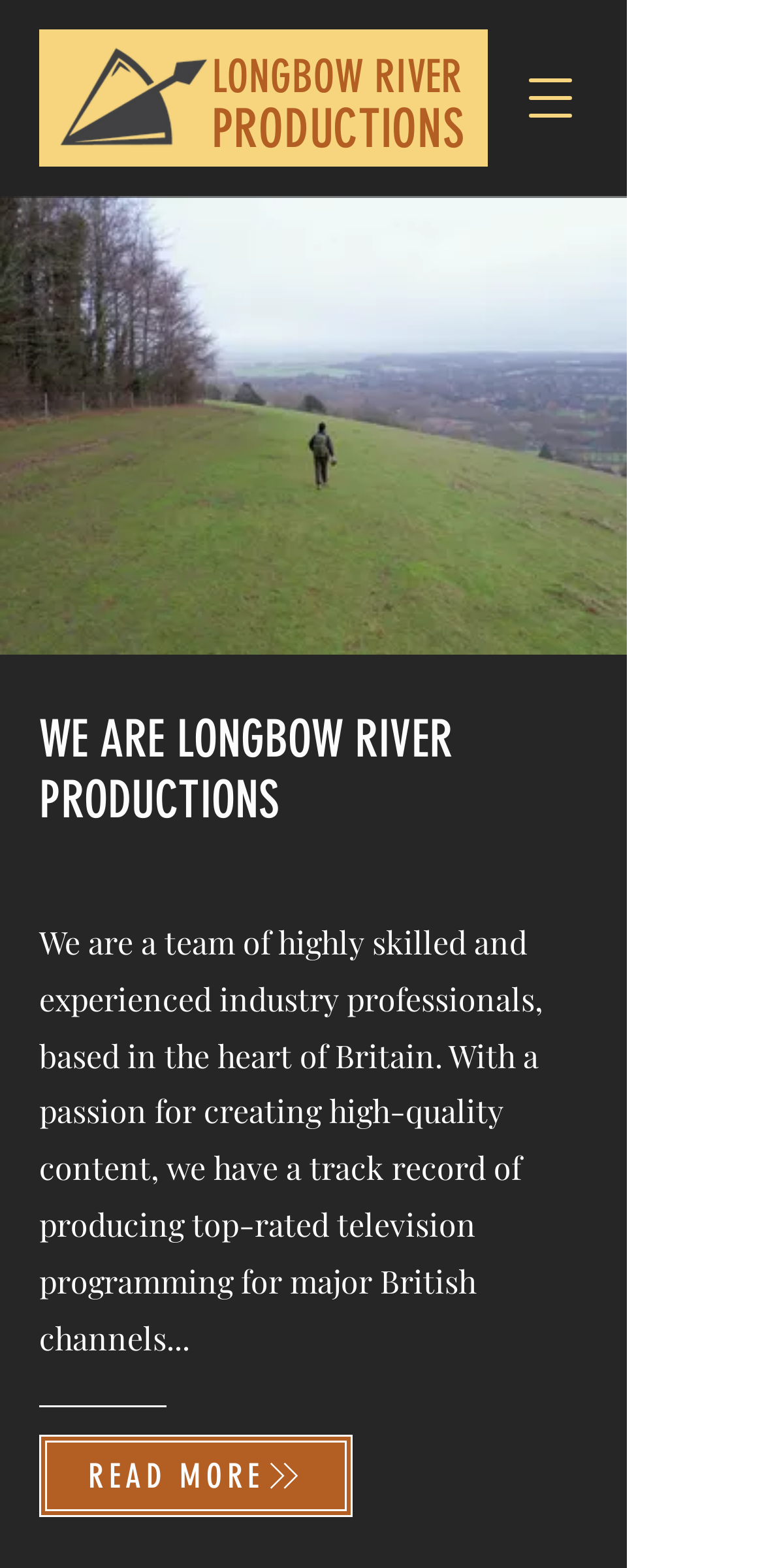Given the element description, predict the bounding box coordinates in the format (top-left x, top-left y, bottom-right x, bottom-right y), using floating point numbers between 0 and 1: READ MORE

[0.051, 0.915, 0.462, 0.968]